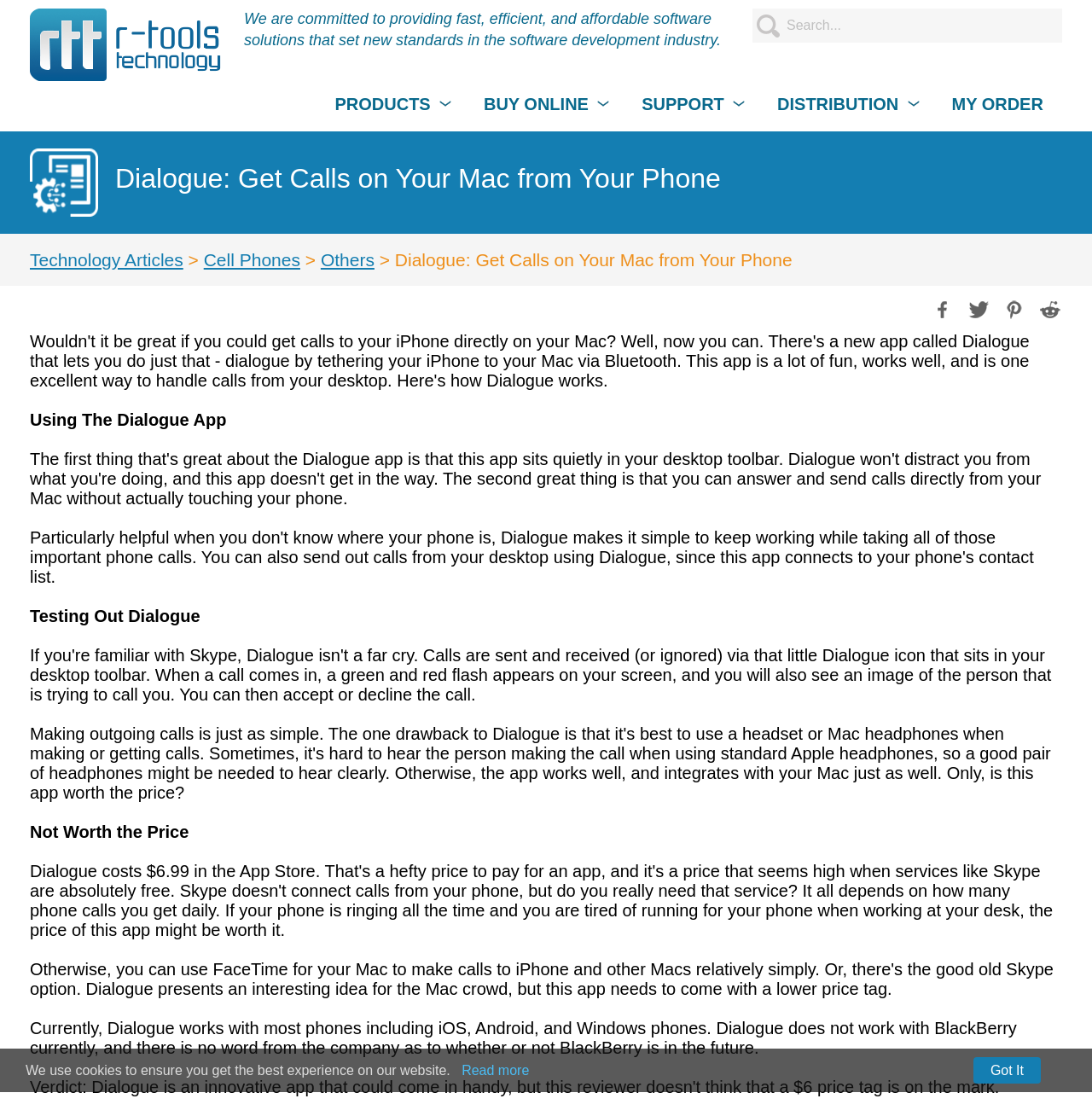What is the company name at the top left?
Craft a detailed and extensive response to the question.

I found the company name by looking at the top left corner of the webpage, where I saw a link and an image with the same text 'R-Tools Technology Inc.'.